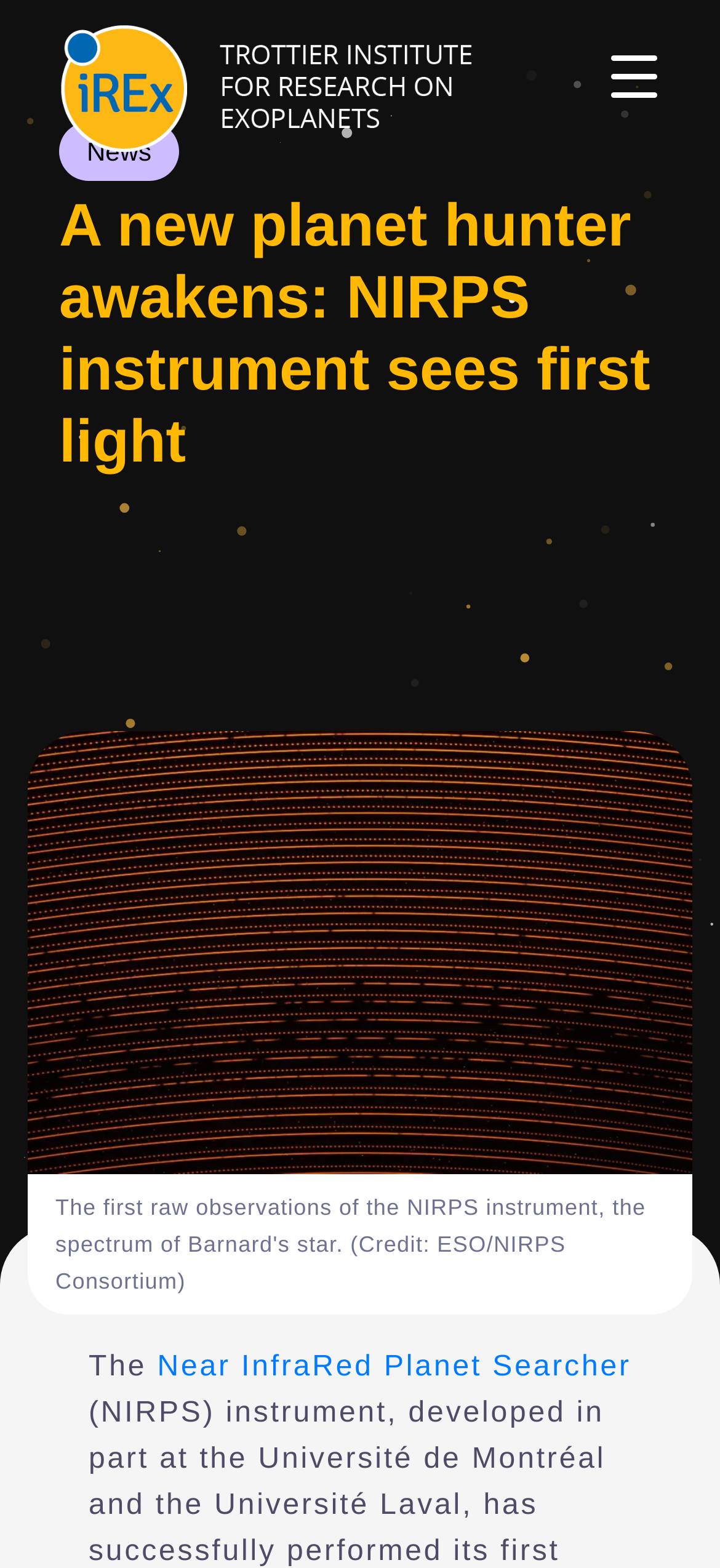Answer briefly with one word or phrase:
What is the current webpage about?

NIRPS instrument